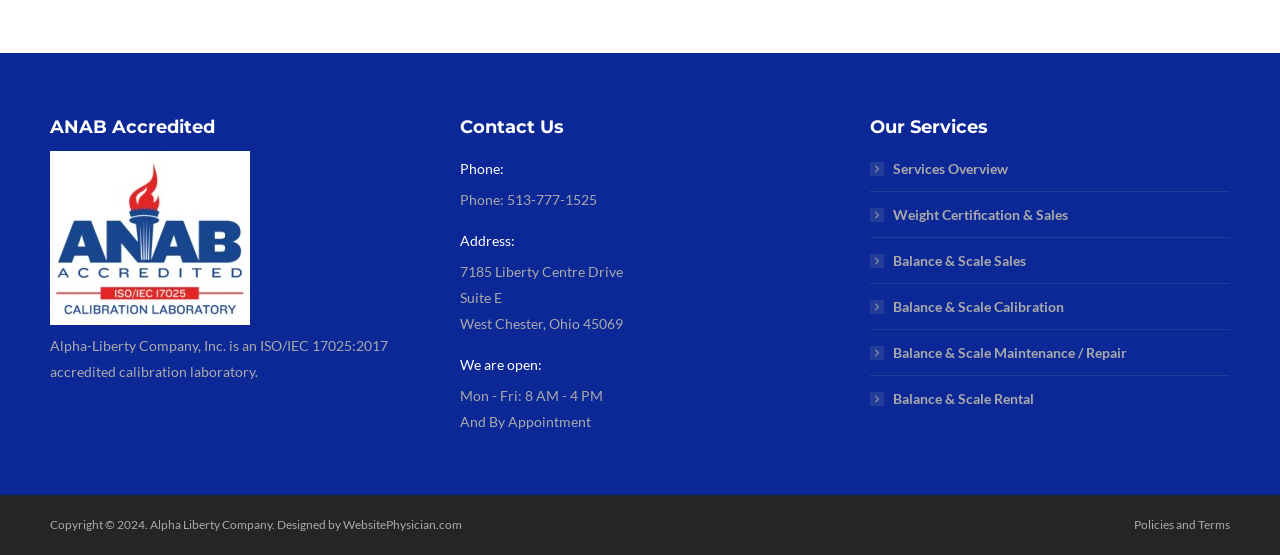Provide a brief response to the question below using a single word or phrase: 
What is the accreditation of Alpha-Liberty Company, Inc.?

ISO/IEC 17025:2017